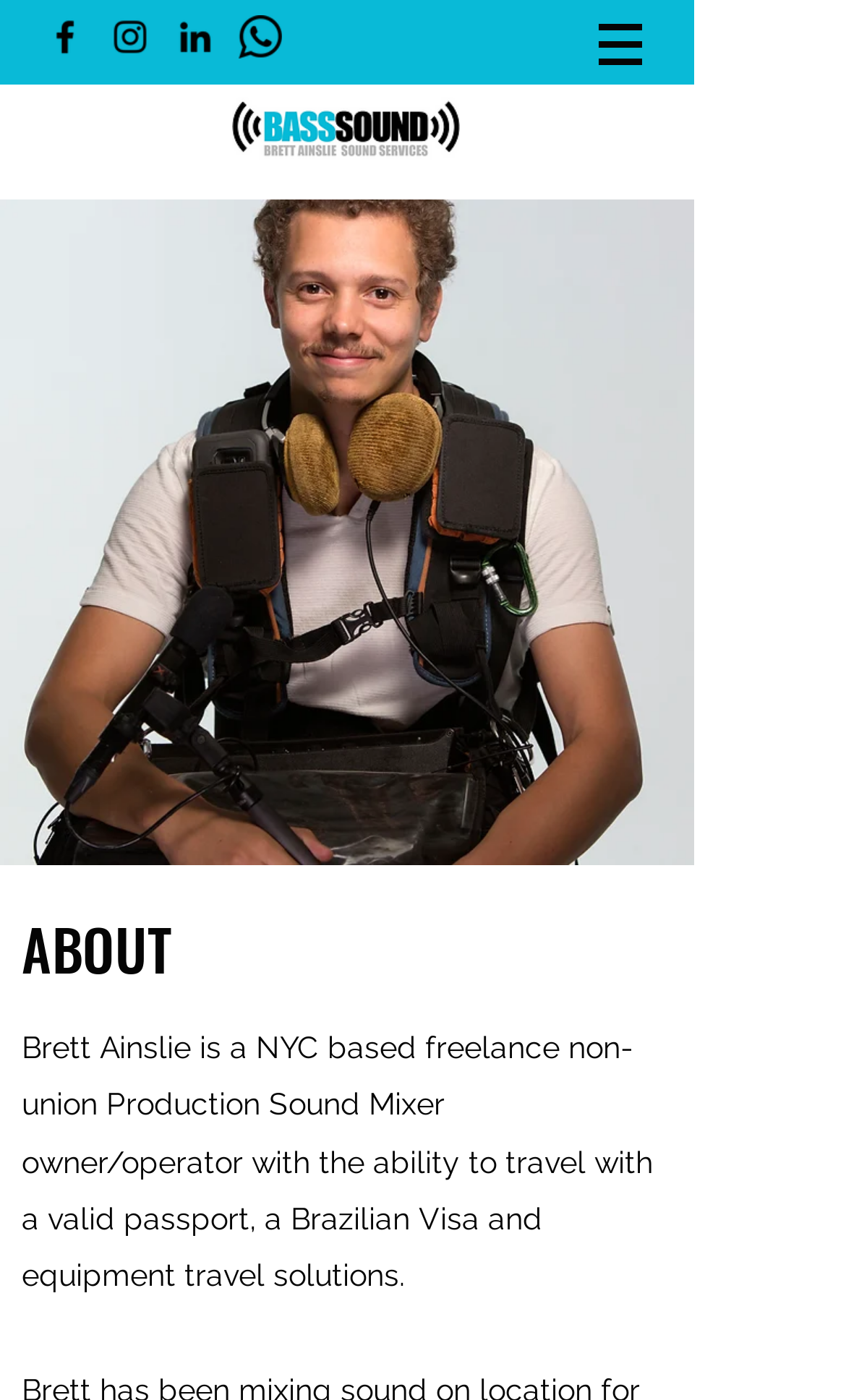Based on the image, please elaborate on the answer to the following question:
What social media platforms are linked on the webpage?

The 'Social Bar' section of the webpage contains links to Facebook, Instagram, and LinkedIn, which are represented by their respective icons.